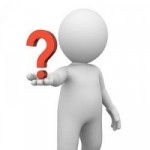What scenarios does the image resonate with?
Using the details from the image, give an elaborate explanation to answer the question.

The image resonates with contexts like interviews, research, or learning scenarios, where curiosity, asking questions, and seeking information are essential, and the figure's abstract appearance and the question mark it holds convey these themes effectively.